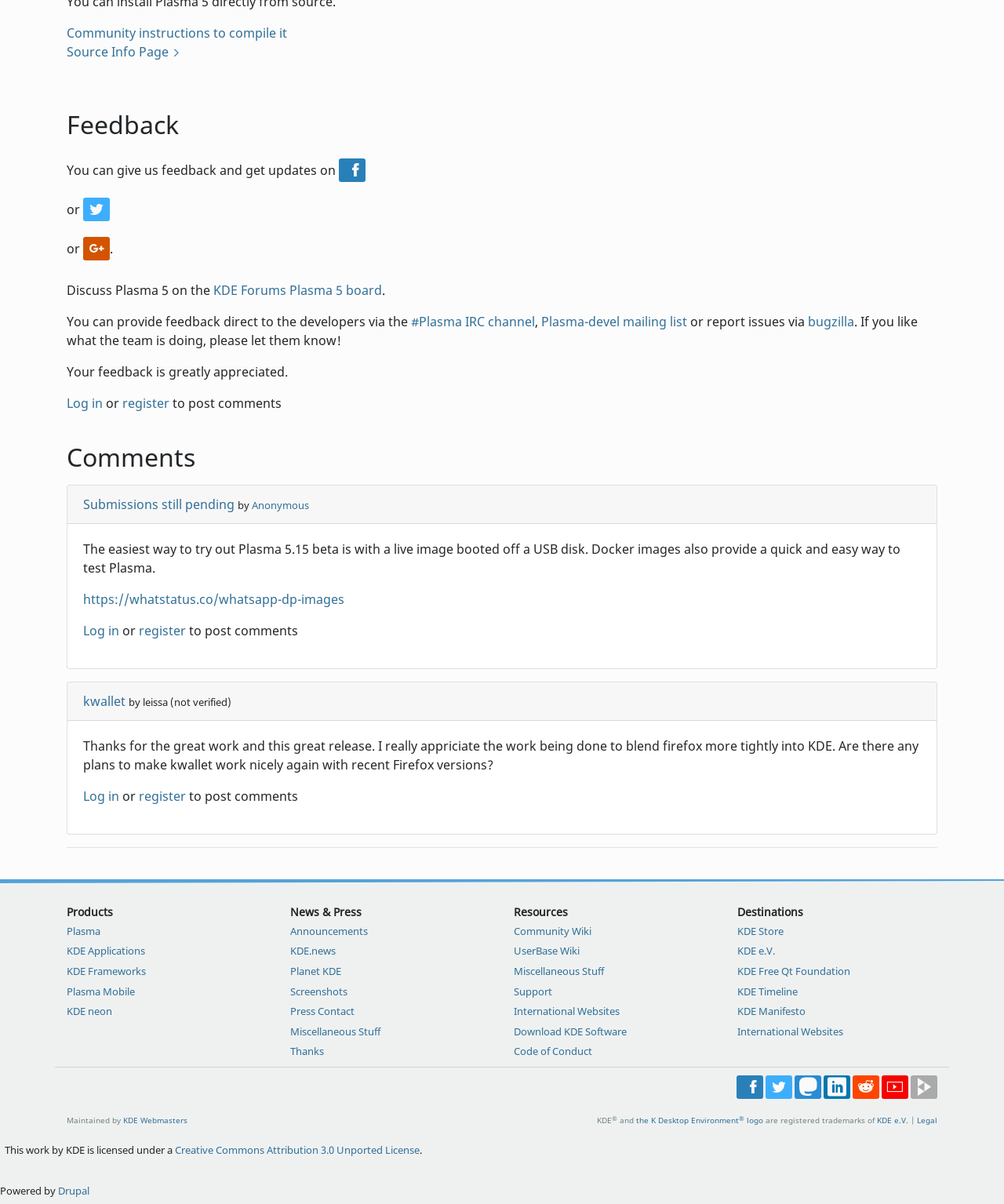Please provide a one-word or short phrase answer to the question:
What is the main topic of the webpage?

KDE Plasma 5